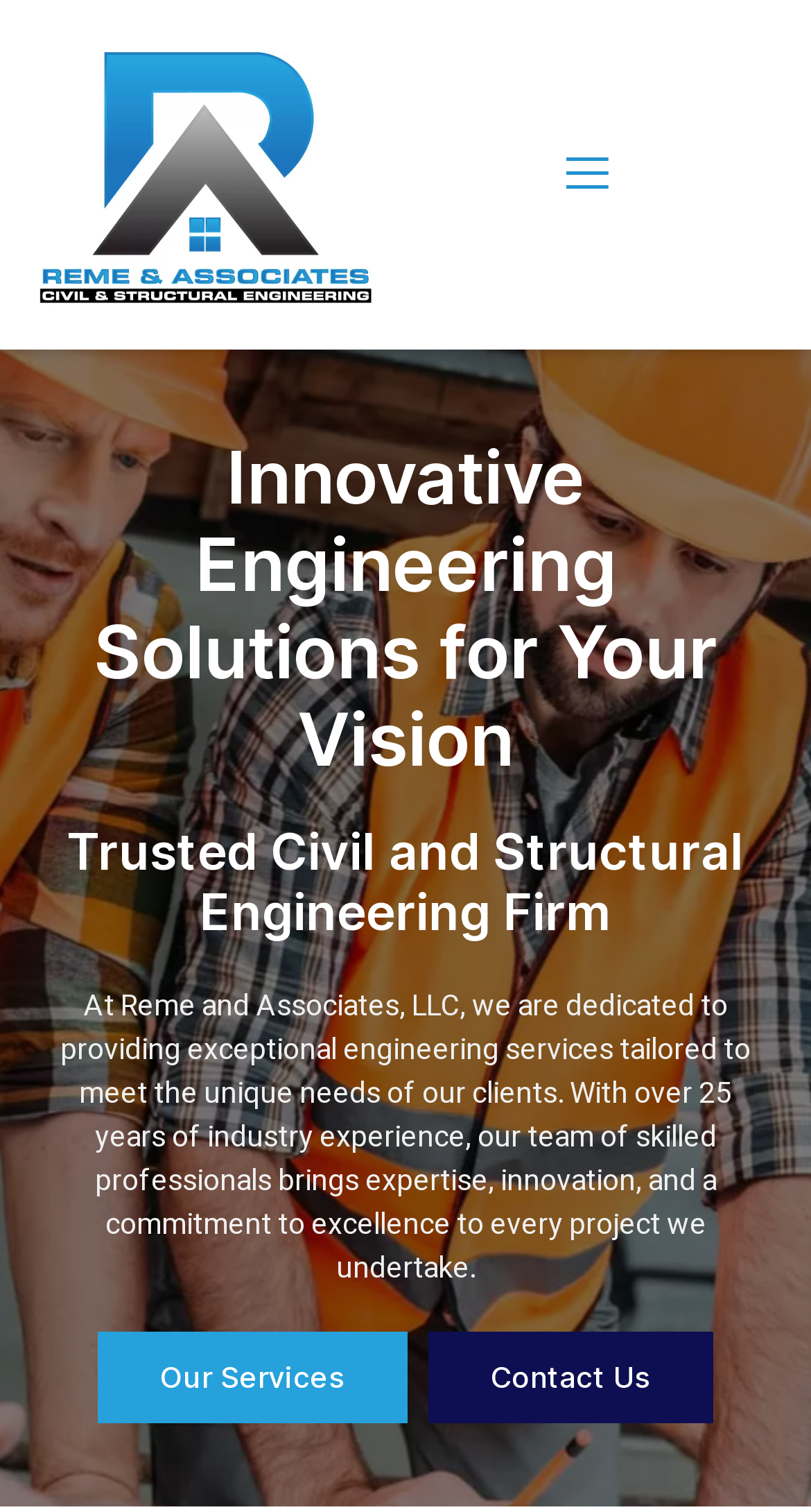Please find and generate the text of the main header of the webpage.

Innovative Engineering Solutions for Your Vision